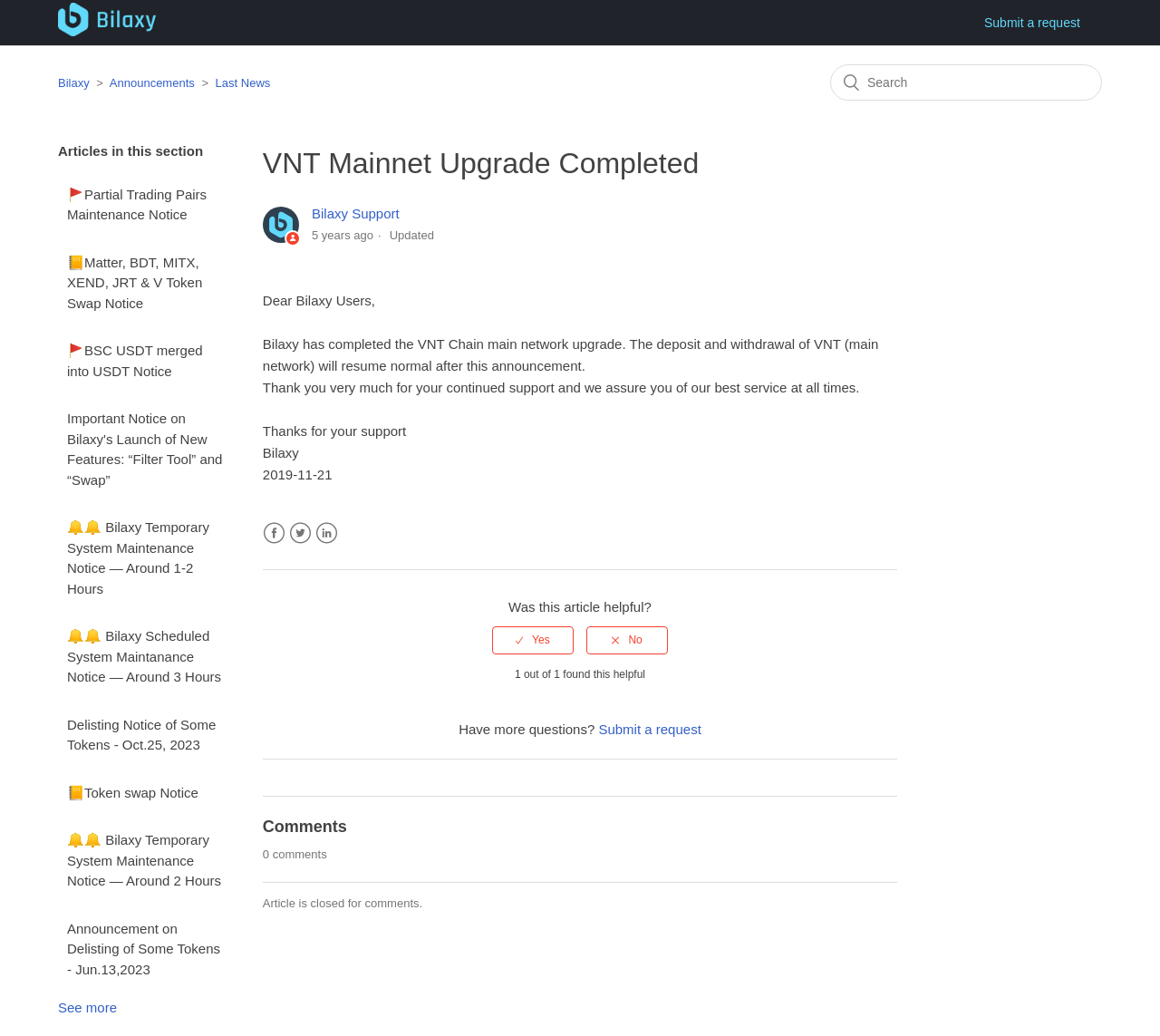How many comments are there on this article?
Please answer the question as detailed as possible based on the image.

The question can be answered by looking at the 'Comments' section at the bottom of the webpage, where it says '0 comments'. This indicates that there are no comments on this article.